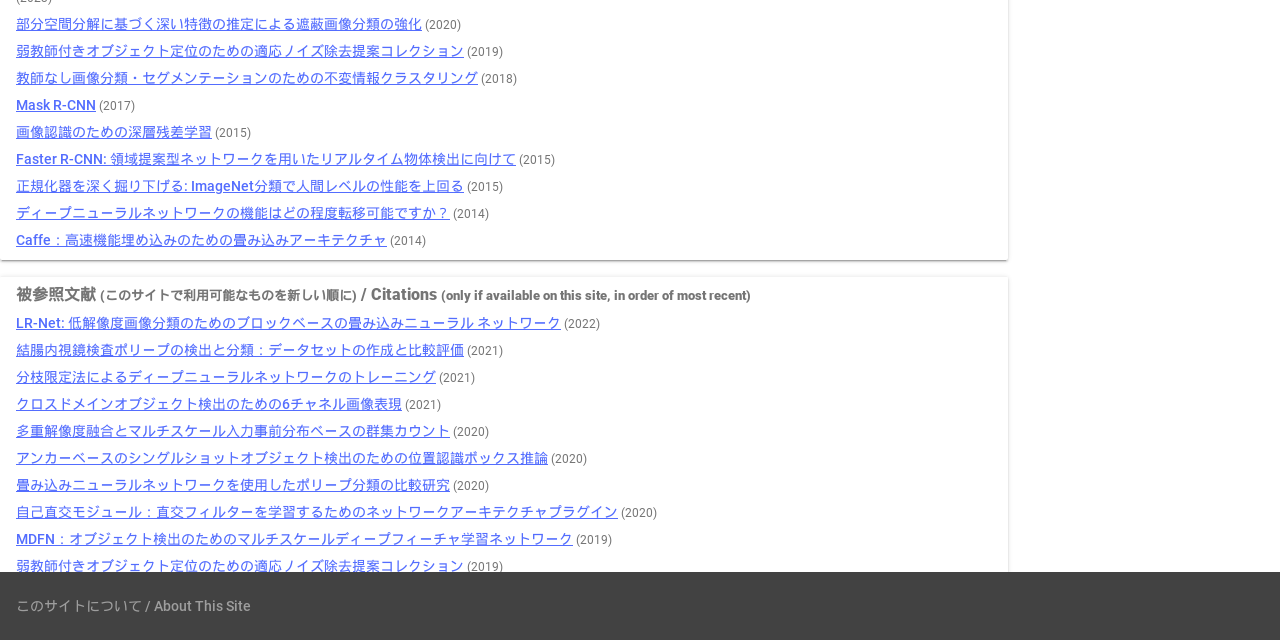Please specify the bounding box coordinates in the format (top-left x, top-left y, bottom-right x, bottom-right y), with values ranging from 0 to 1. Identify the bounding box for the UI component described as follows: Mask R-CNN

[0.012, 0.152, 0.075, 0.177]